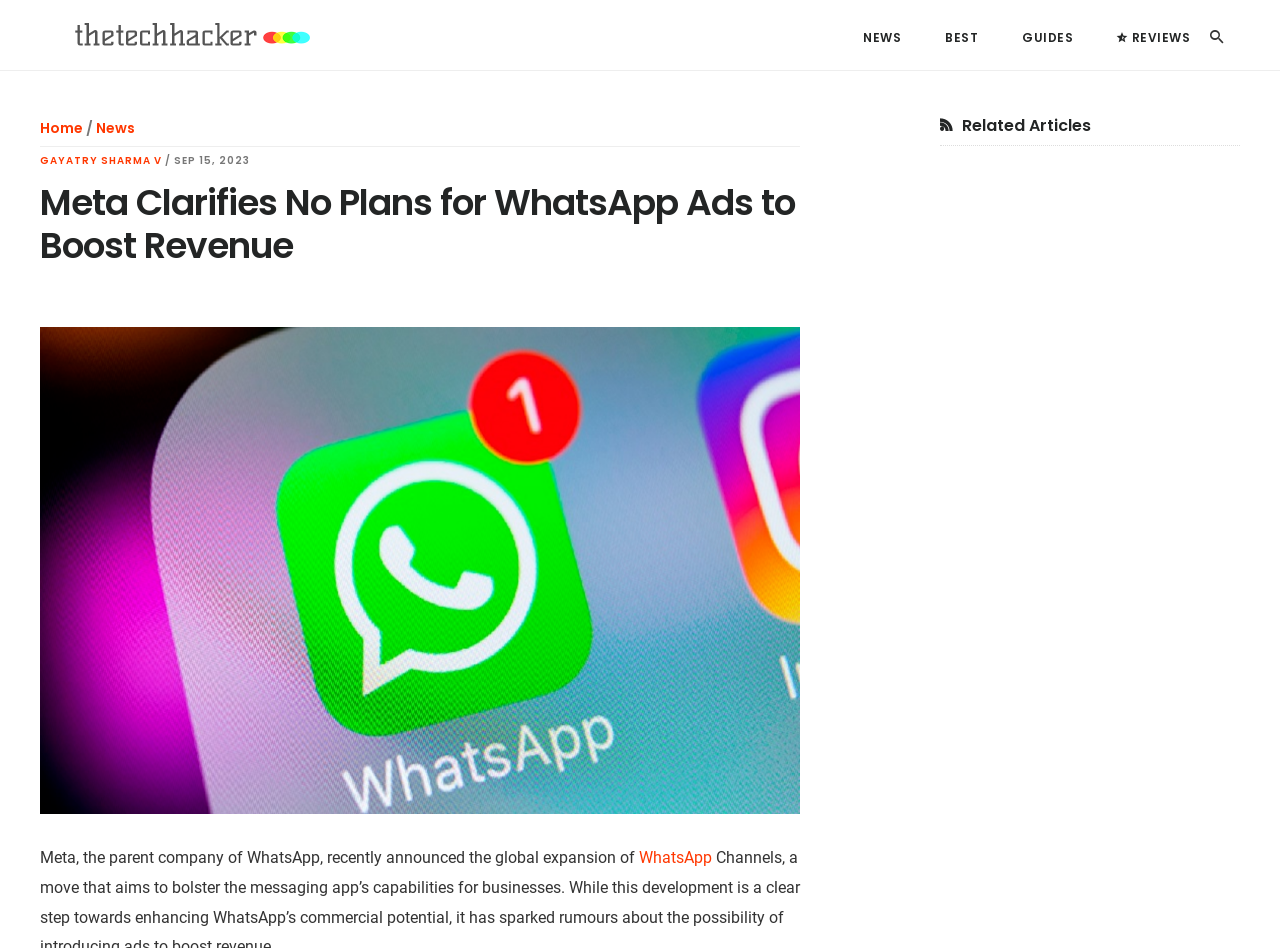Identify the headline of the webpage and generate its text content.

Meta Clarifies No Plans for WhatsApp Ads to Boost Revenue